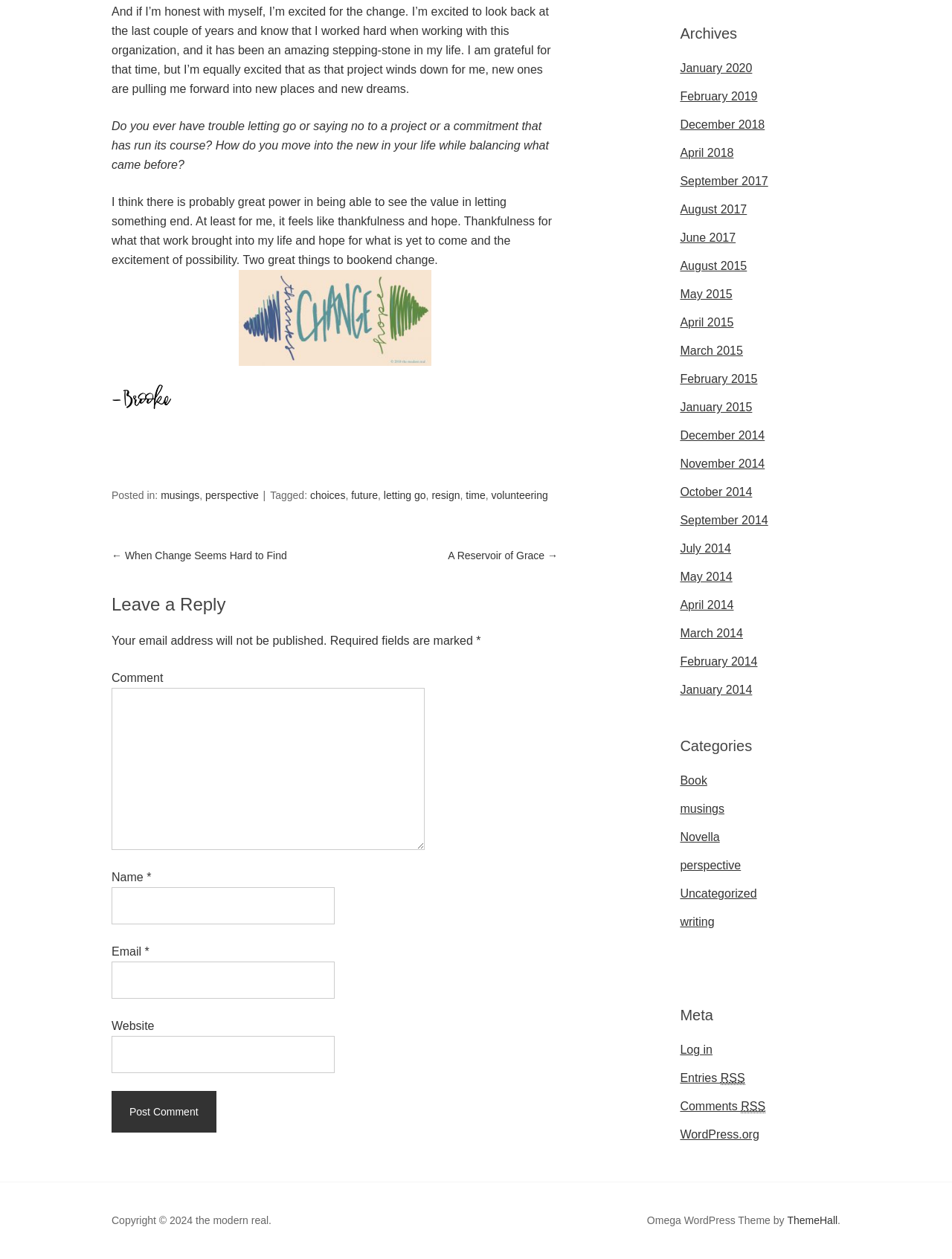Please find the bounding box coordinates of the element that needs to be clicked to perform the following instruction: "Post a comment". The bounding box coordinates should be four float numbers between 0 and 1, represented as [left, top, right, bottom].

[0.117, 0.867, 0.227, 0.9]